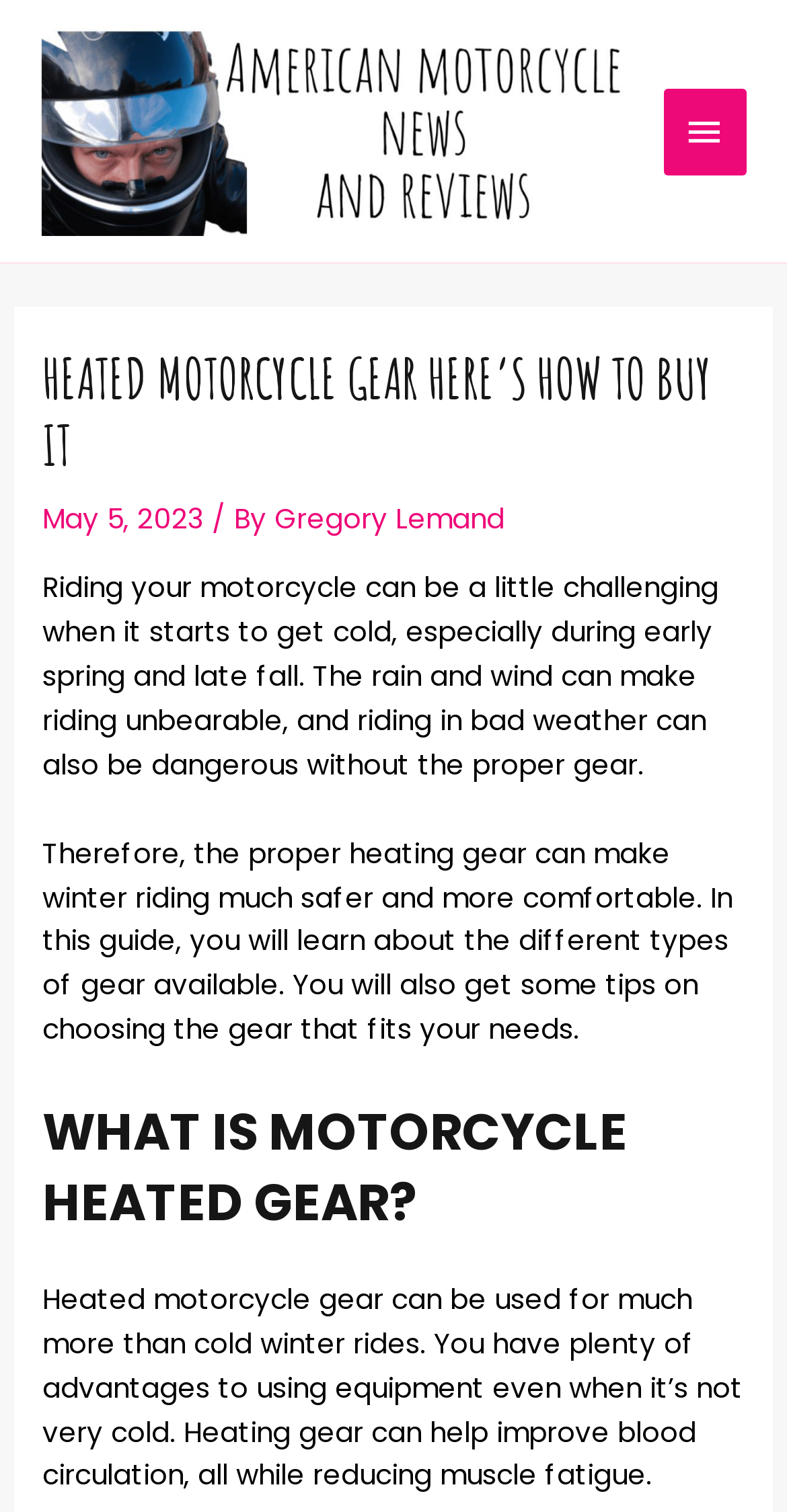Please reply with a single word or brief phrase to the question: 
What is the date of the article?

May 5, 2023